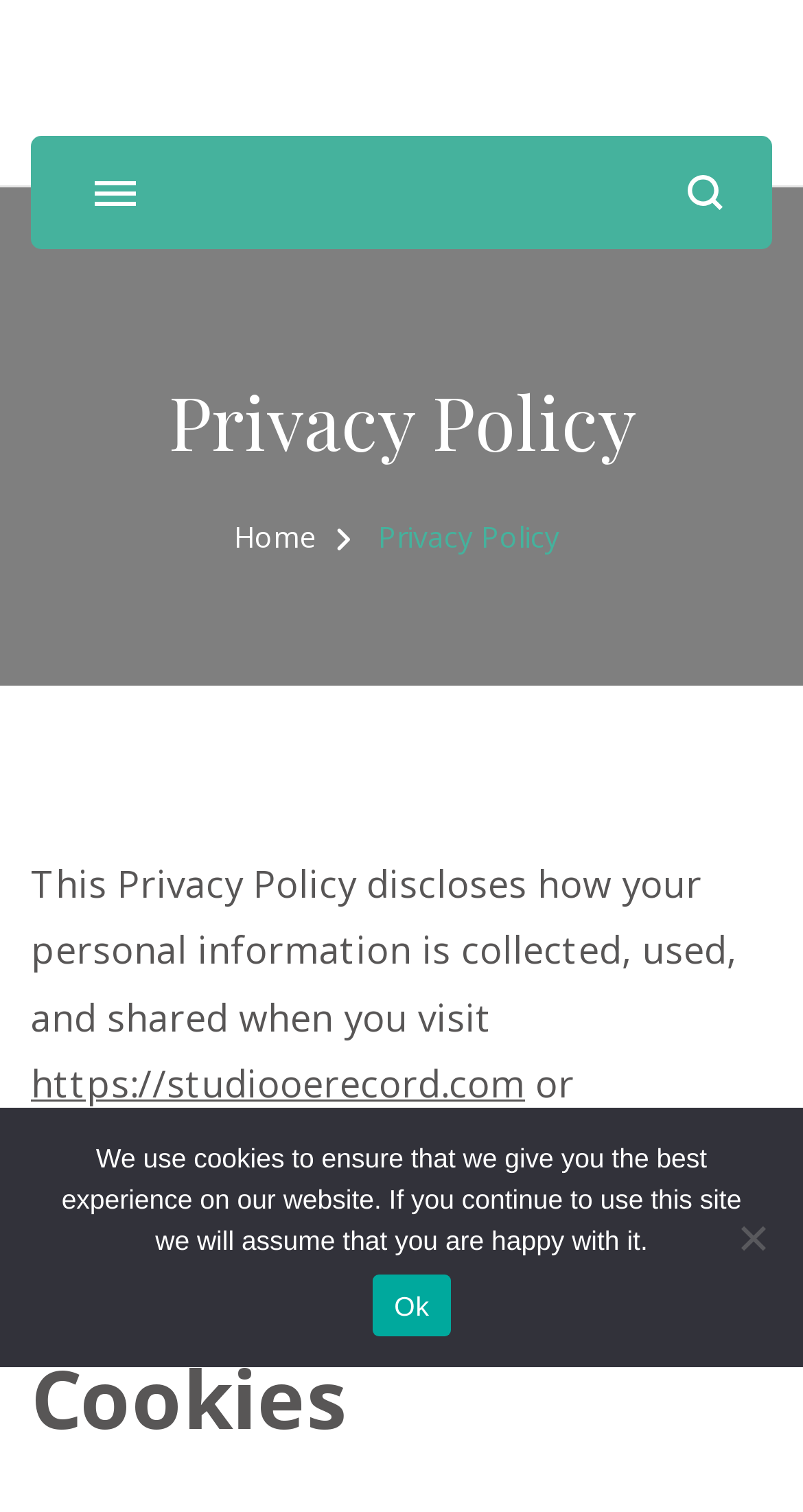What is the button labeled 'search form open' used for?
From the image, respond using a single word or phrase.

To open search form